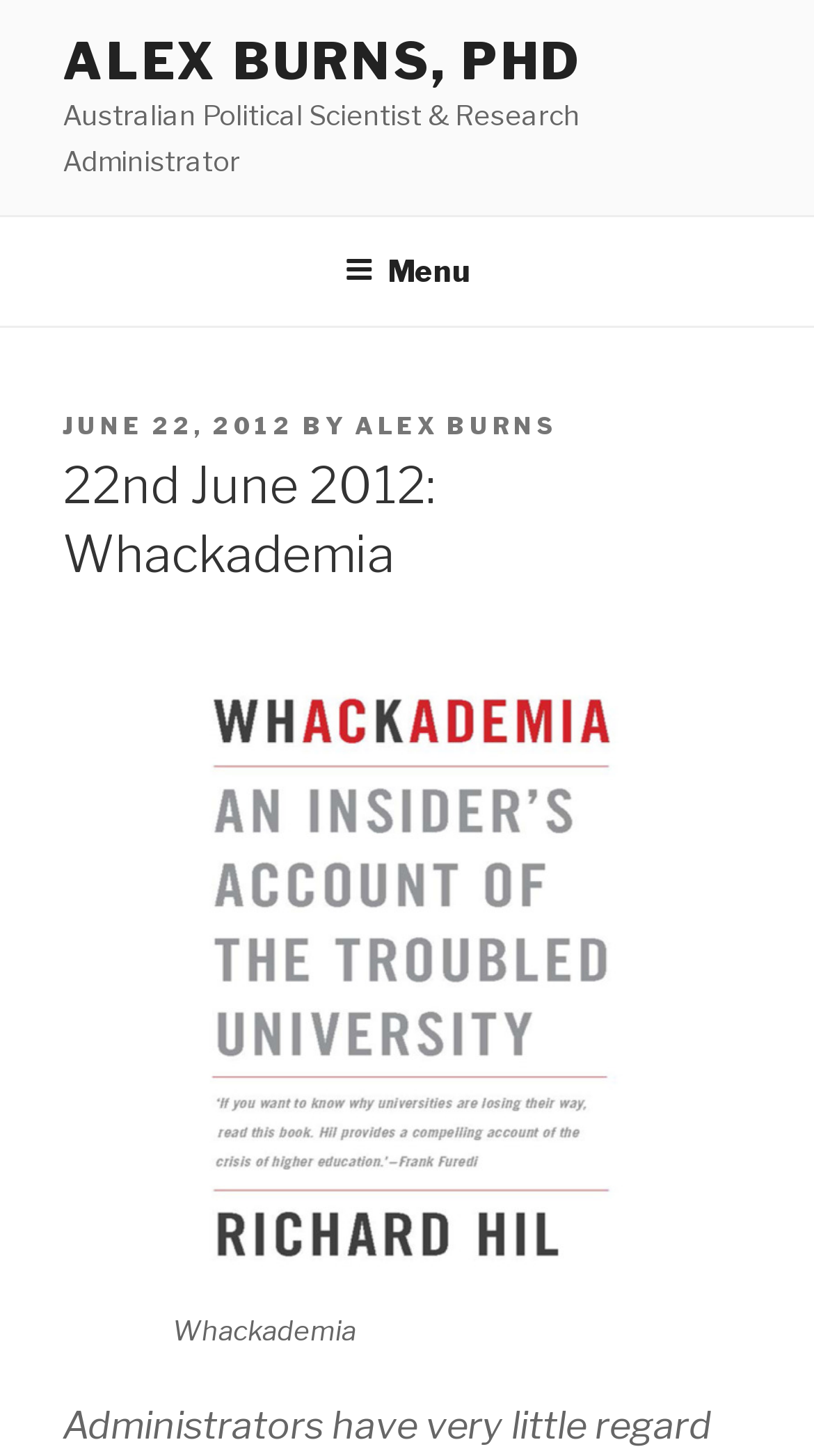Reply to the question with a single word or phrase:
What is the name of the figure?

Whackademia